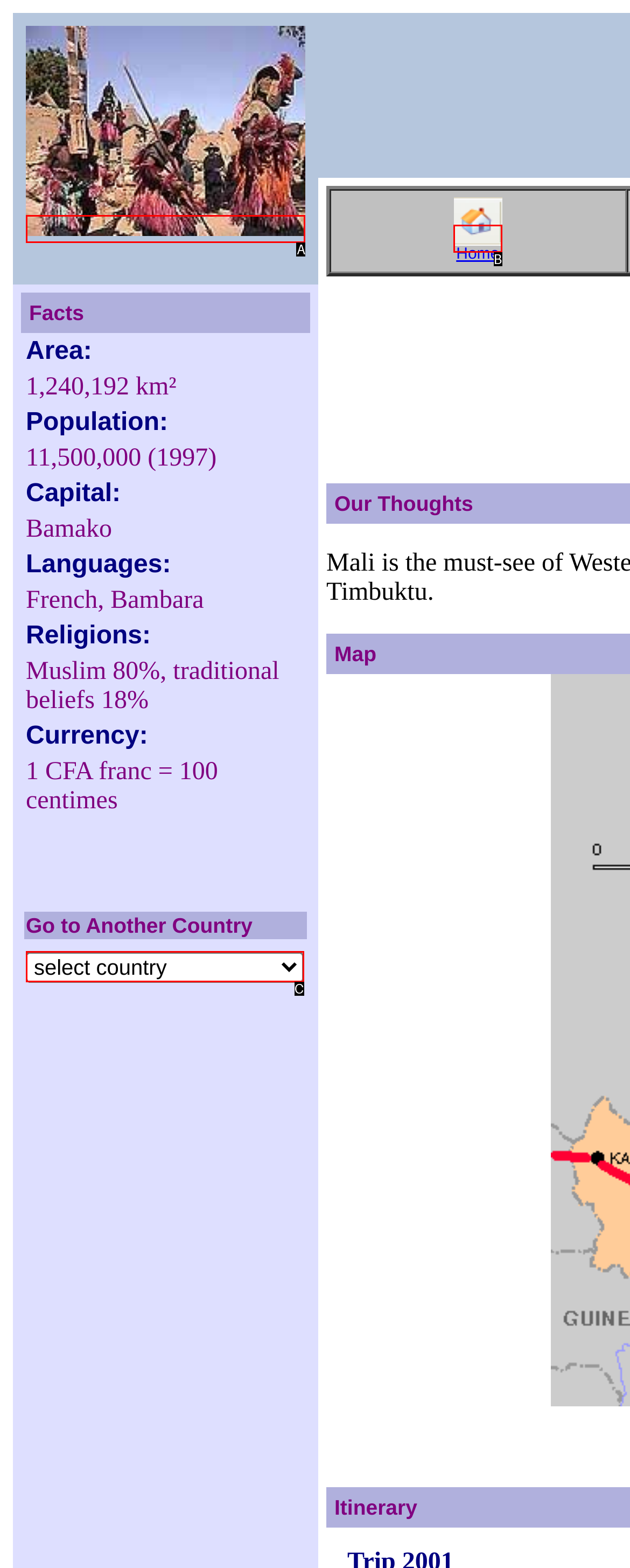Identify the UI element described as: parent_node: Home
Answer with the option's letter directly.

B